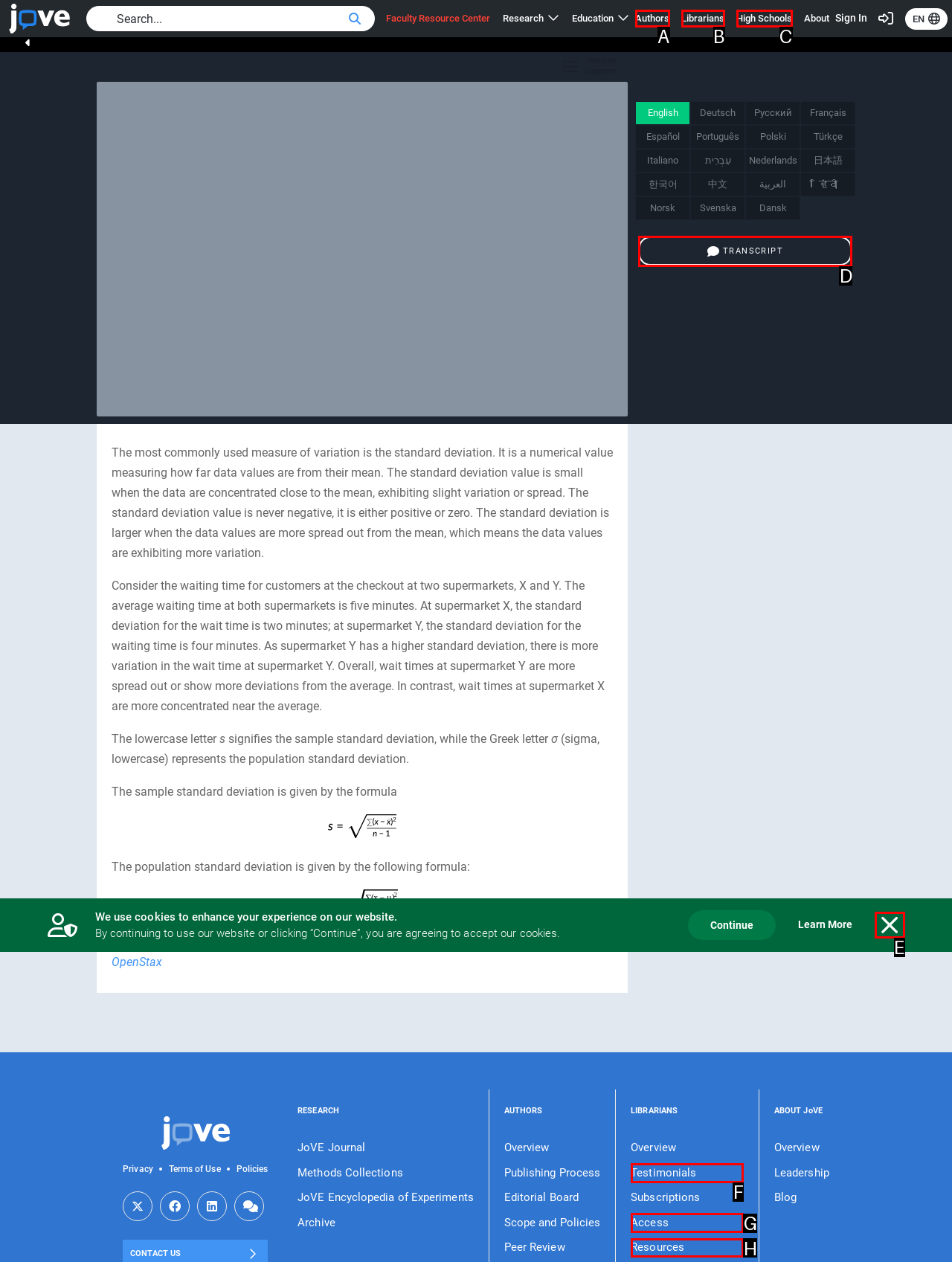For the instruction: Read the transcript, which HTML element should be clicked?
Respond with the letter of the appropriate option from the choices given.

D